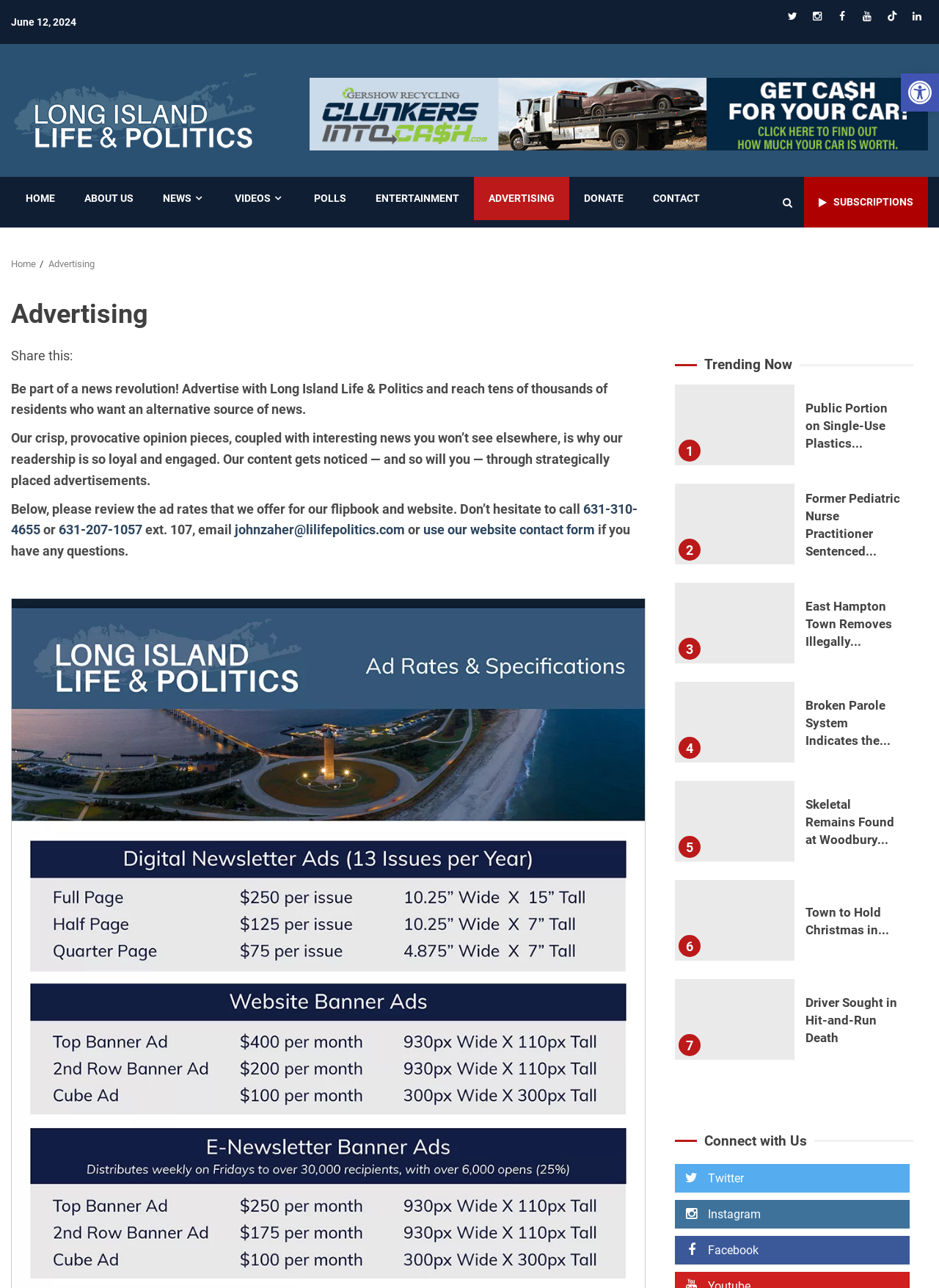Please identify the bounding box coordinates of the area that needs to be clicked to follow this instruction: "Contact us through phone number 631-310-4655".

[0.012, 0.389, 0.679, 0.417]